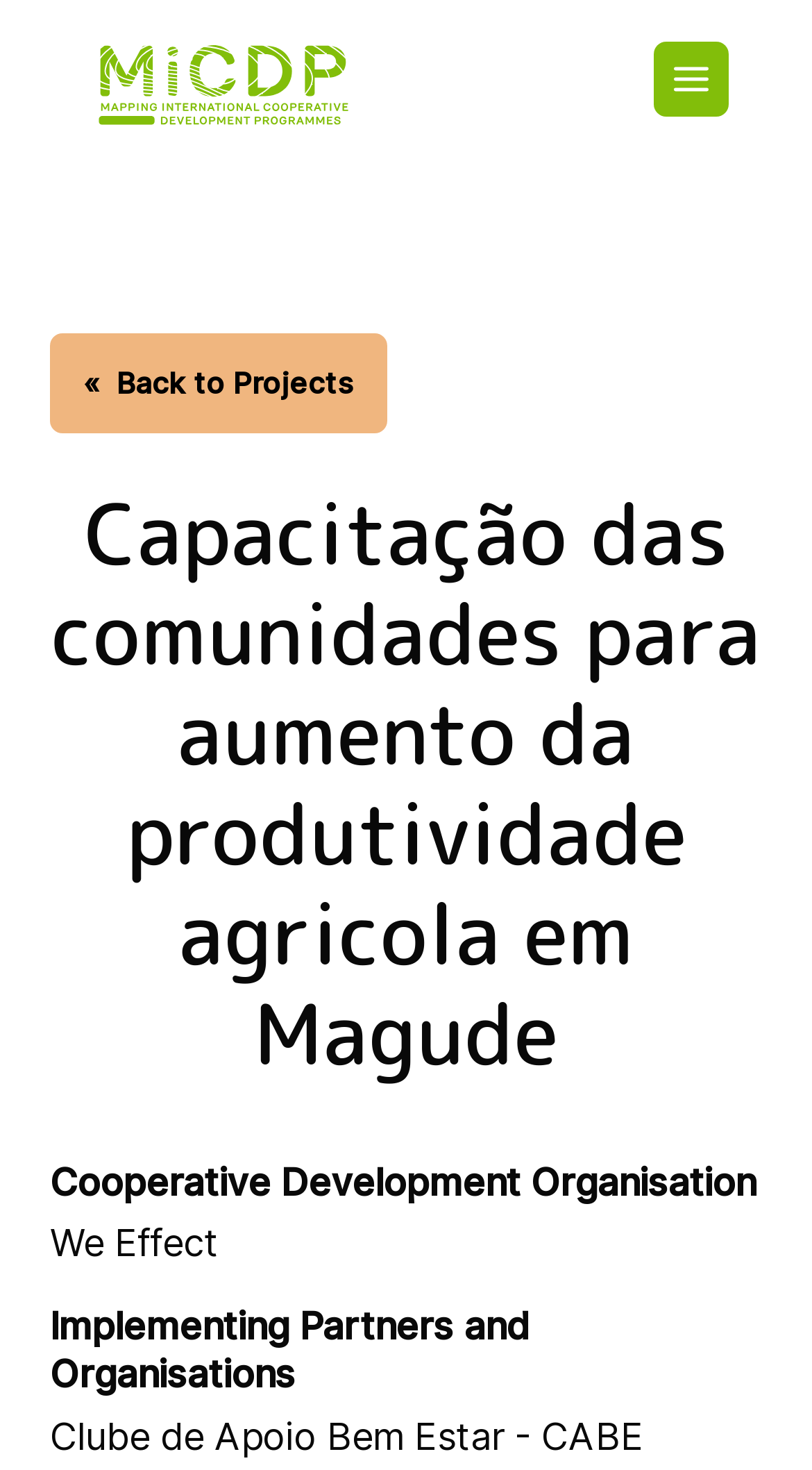Given the element description Home, specify the bounding box coordinates of the corresponding UI element in the format (top-left x, top-left y, bottom-right x, bottom-right y). All values must be between 0 and 1.

[0.803, 0.105, 0.946, 0.146]